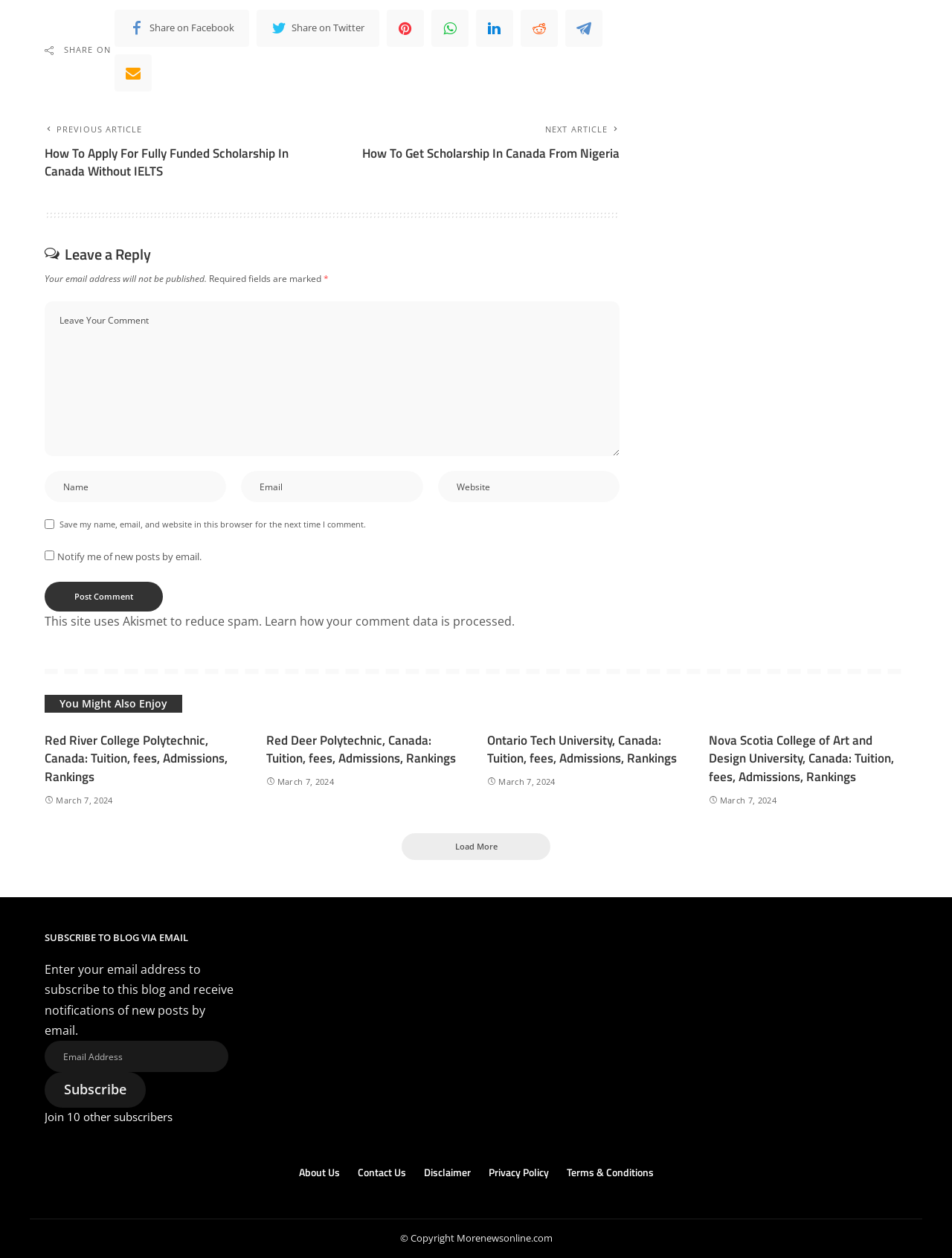Using the format (top-left x, top-left y, bottom-right x, bottom-right y), and given the element description, identify the bounding box coordinates within the screenshot: name="comment" placeholder="Leave Your Comment"

[0.047, 0.239, 0.651, 0.363]